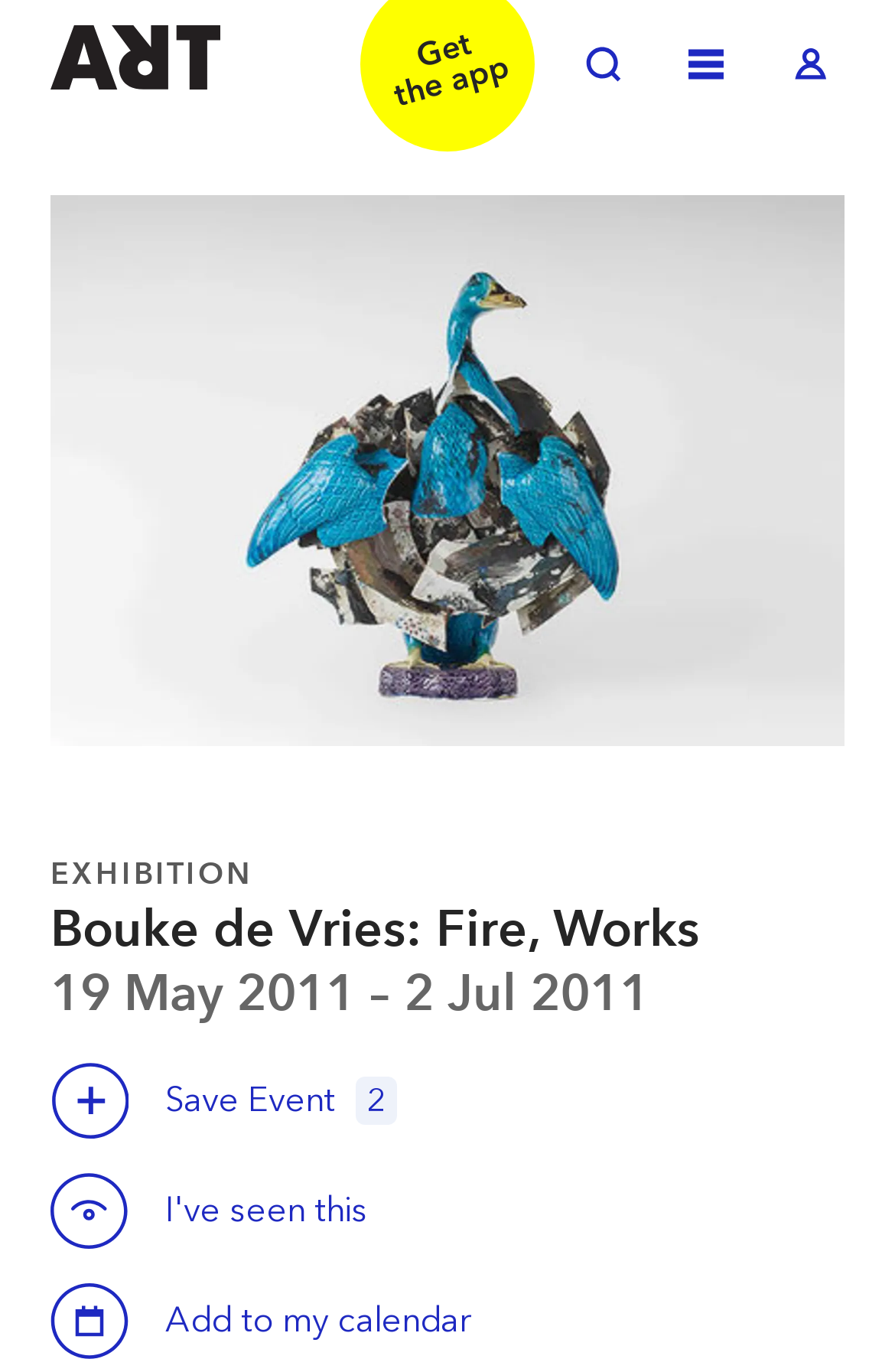Please determine the bounding box coordinates of the section I need to click to accomplish this instruction: "Save this event".

[0.056, 0.773, 0.144, 0.83]